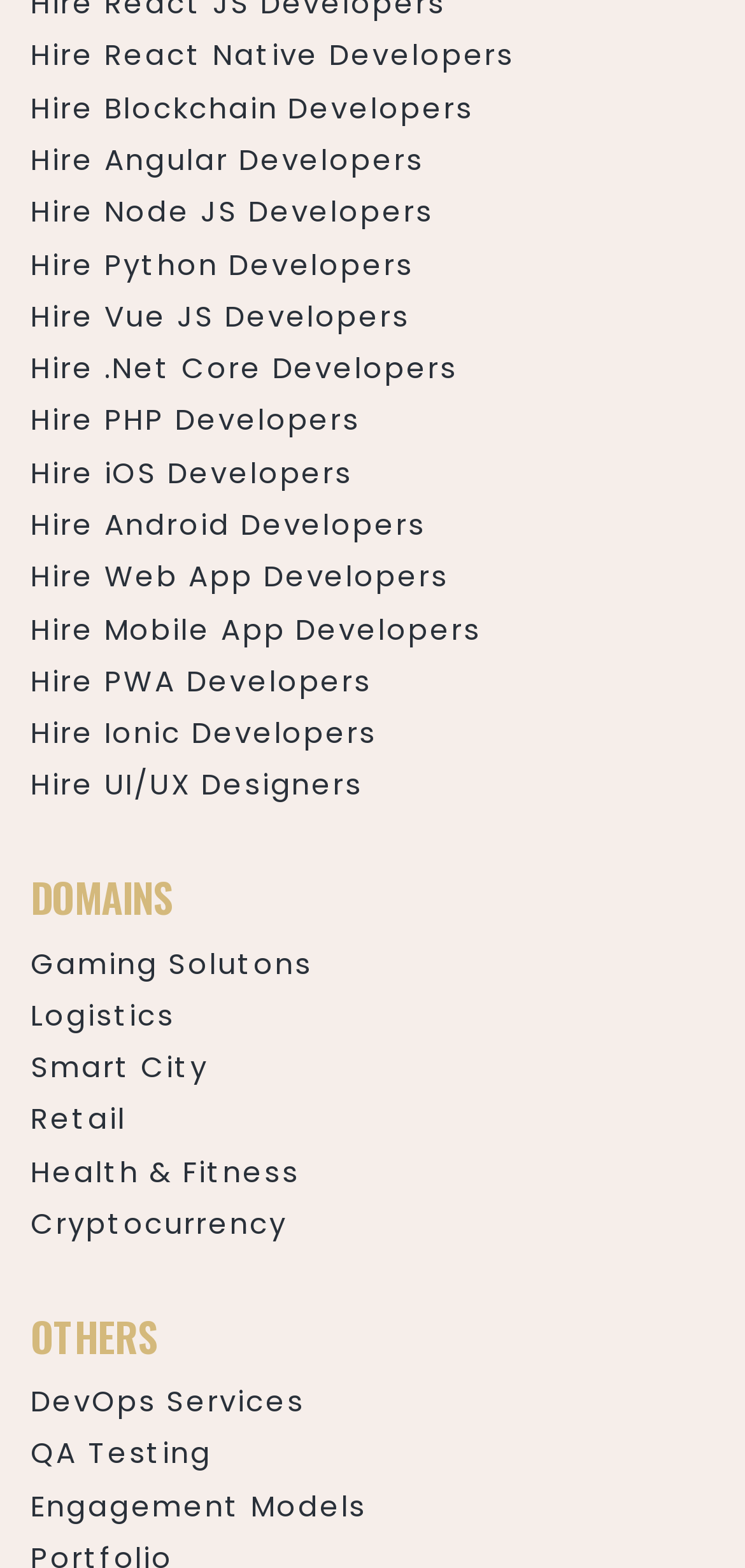Answer with a single word or phrase: 
How many services are listed under 'OTHERS'?

3